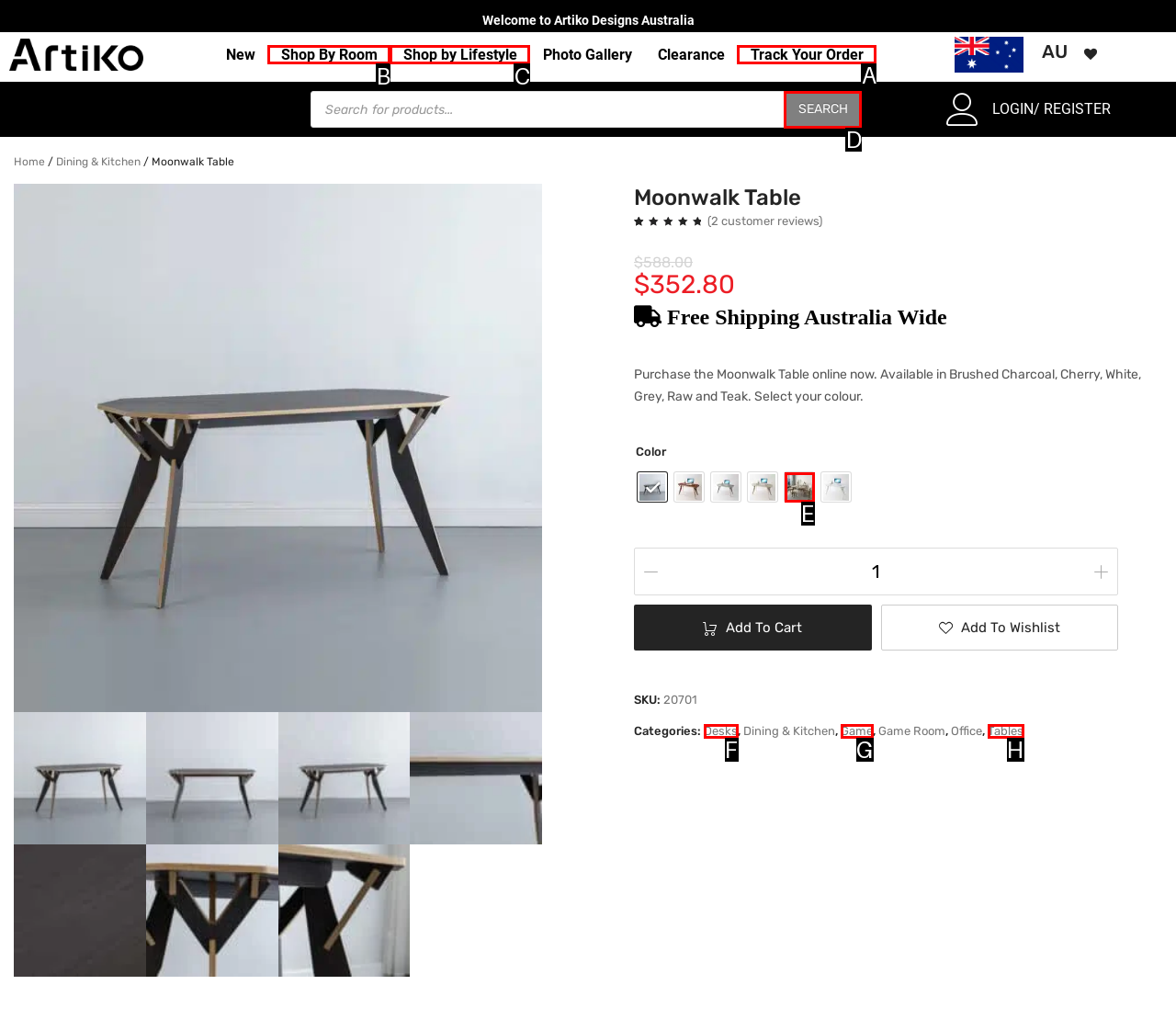Identify the correct UI element to click for this instruction: Track your order
Respond with the appropriate option's letter from the provided choices directly.

A